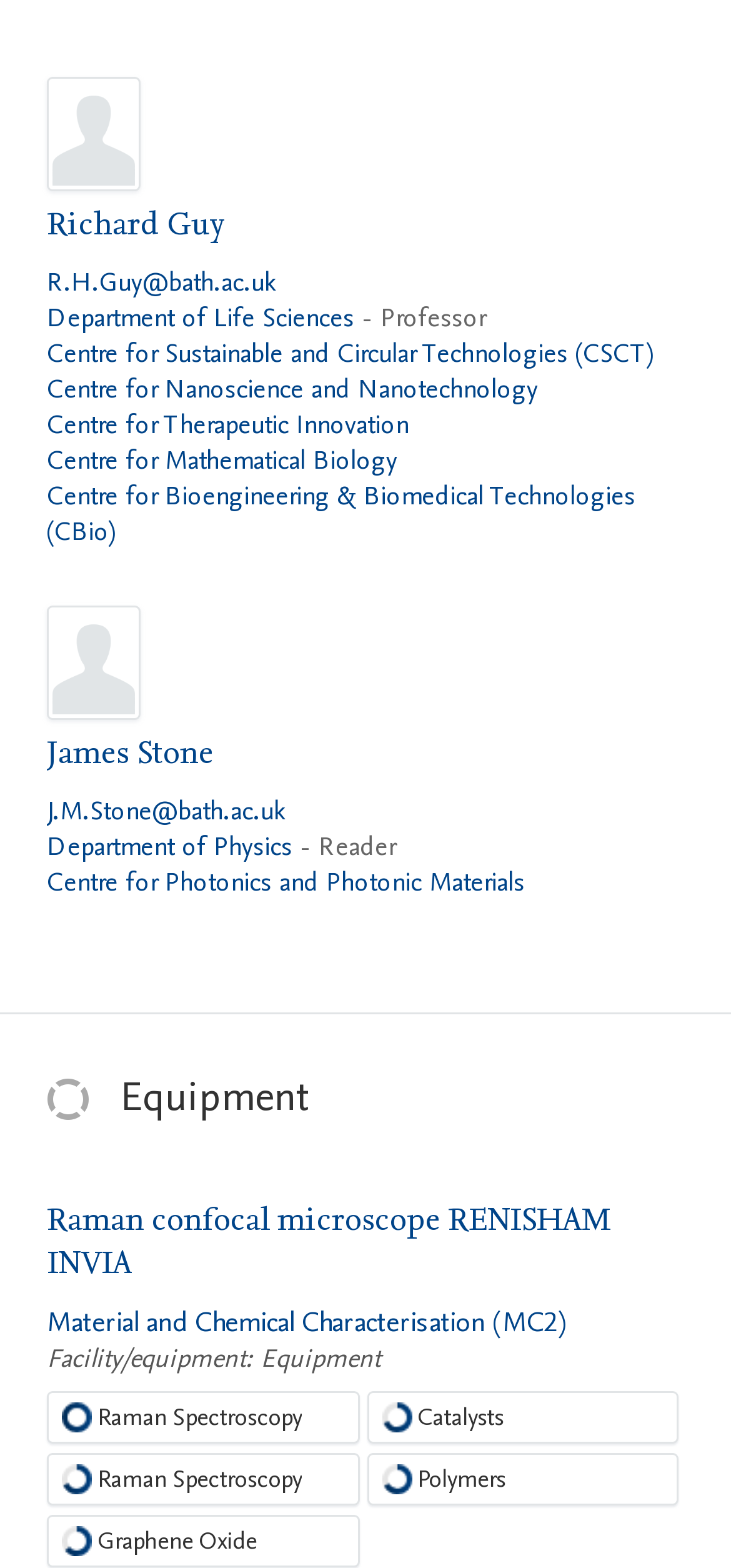Determine the bounding box of the UI component based on this description: "J.M.Stone@encryptedA();bath.ac.encryptedDot();uk". The bounding box coordinates should be four float values between 0 and 1, i.e., [left, top, right, bottom].

[0.064, 0.506, 0.39, 0.528]